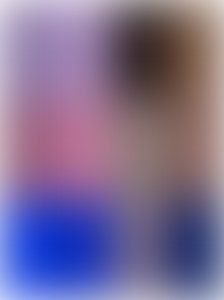How many batches of pasta were made?
Relying on the image, give a concise answer in one word or a brief phrase.

Four